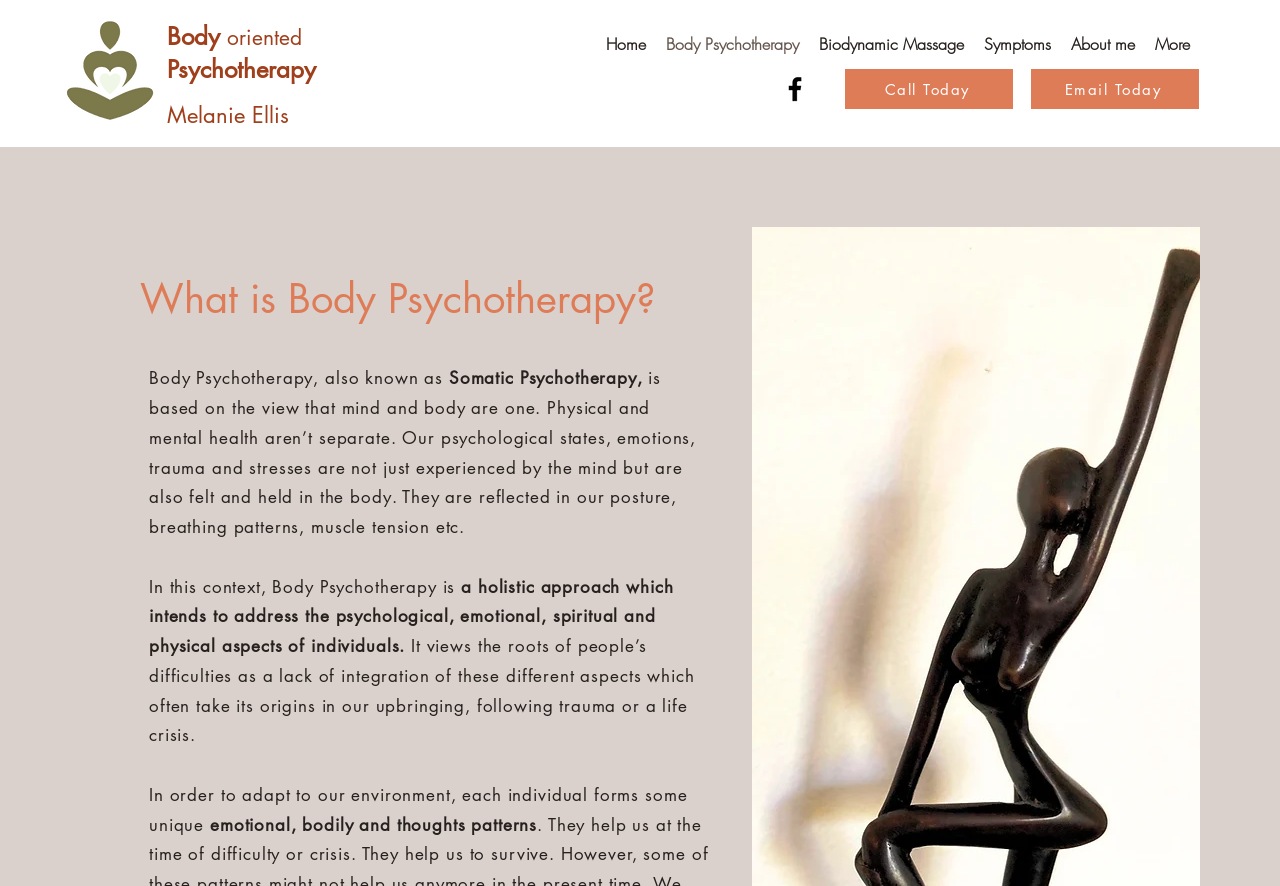What is the contact information provided on the webpage?
Using the visual information, answer the question in a single word or phrase.

Call Today and Email Today